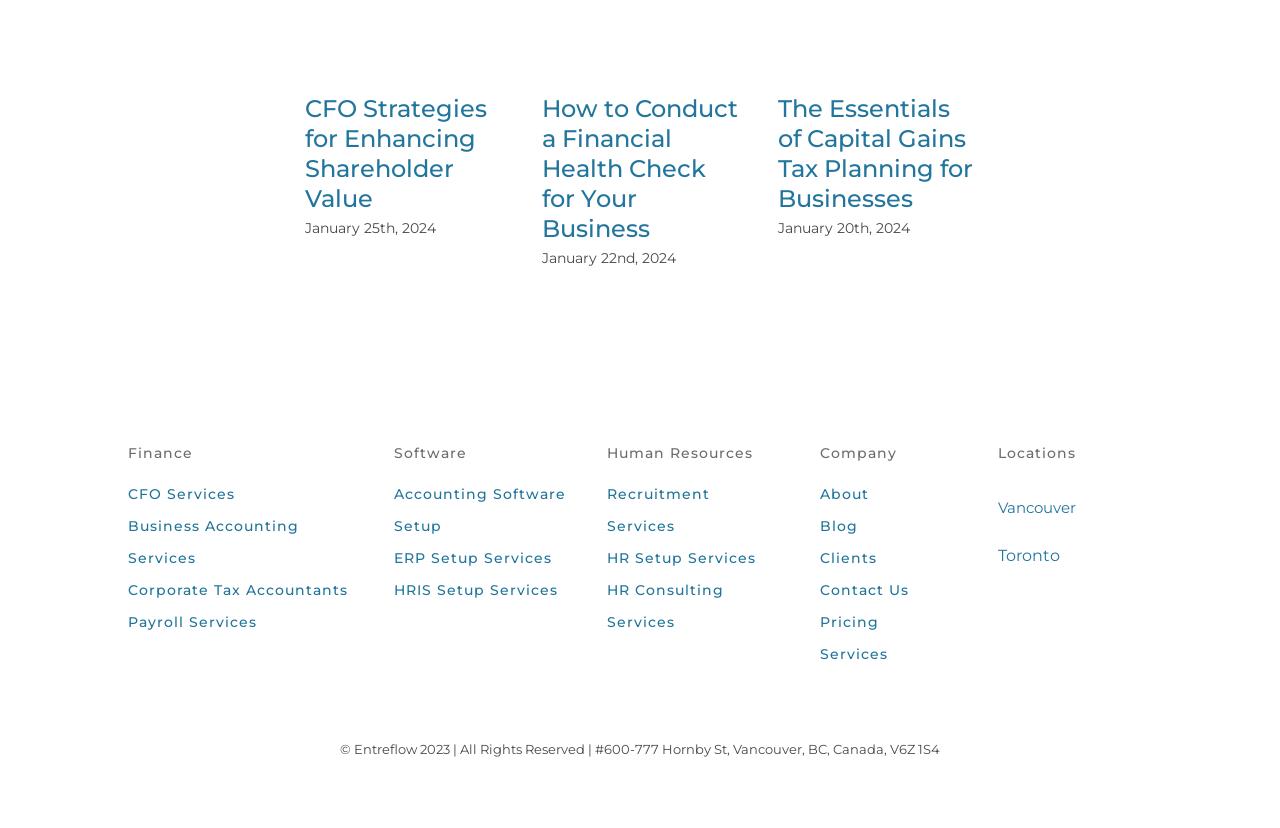Please give the bounding box coordinates of the area that should be clicked to fulfill the following instruction: "Read the news". The coordinates should be in the format of four float numbers from 0 to 1, i.e., [left, top, right, bottom].

None